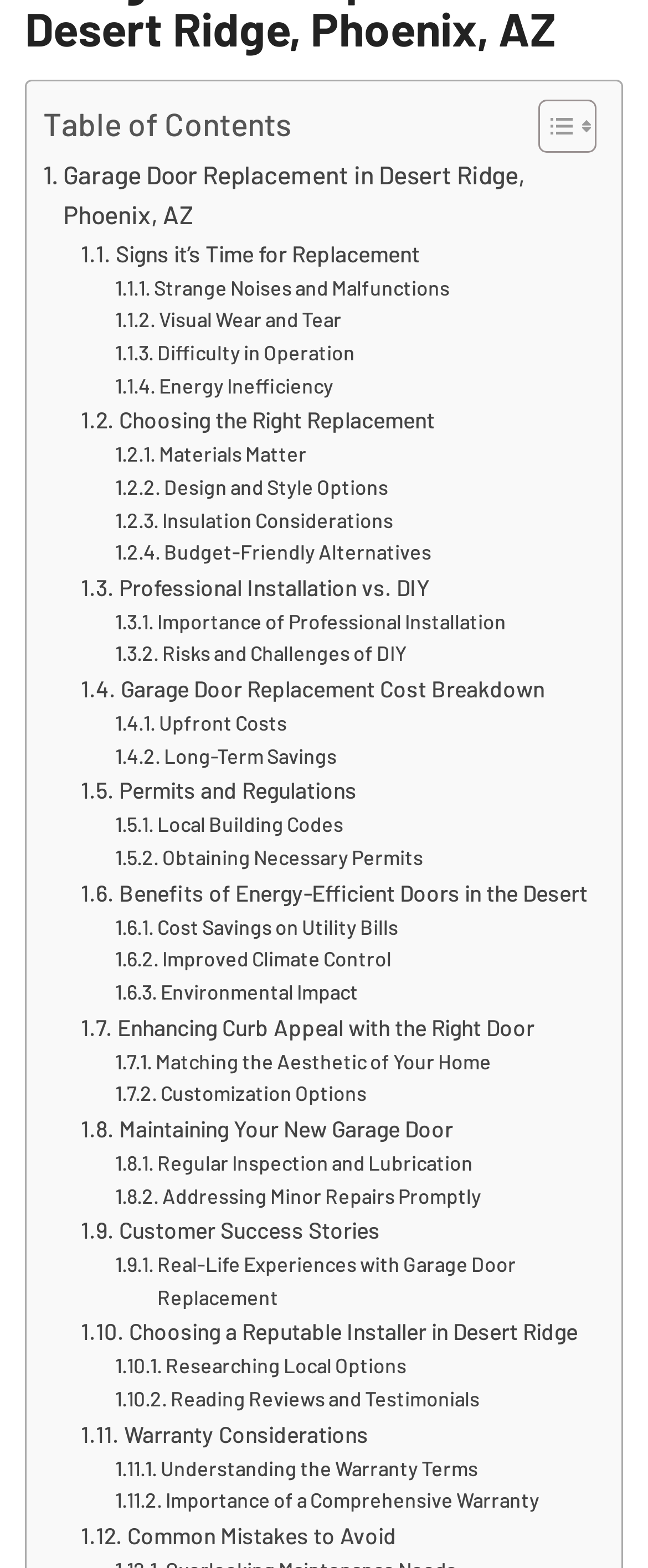Please determine the bounding box coordinates of the area that needs to be clicked to complete this task: 'Check Customer Success Stories'. The coordinates must be four float numbers between 0 and 1, formatted as [left, top, right, bottom].

[0.125, 0.773, 0.586, 0.796]